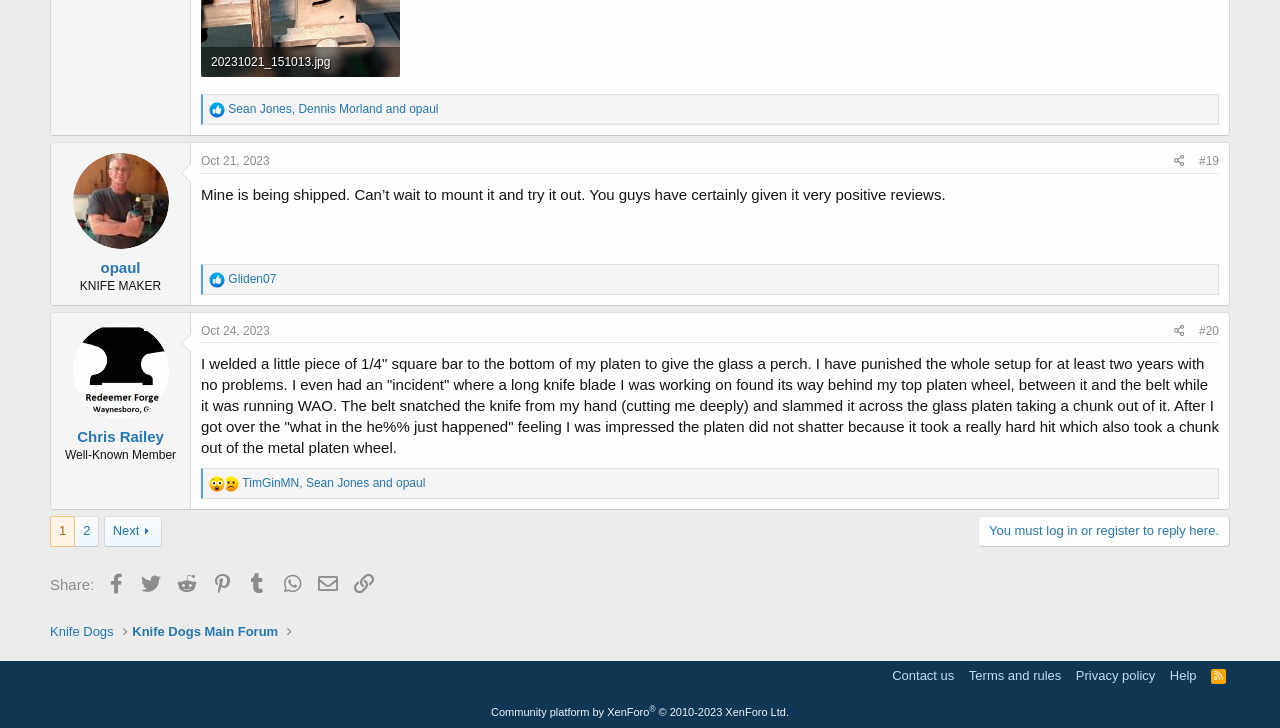What is the topic of discussion in this forum?
Look at the webpage screenshot and answer the question with a detailed explanation.

Based on the content of the webpage, it appears that the users are discussing their experiences and sharing tips related to knife making. The text mentions specific details such as welding a piece of square bar to the bottom of a platen and using a glass platen, indicating that the topic is related to knife making.